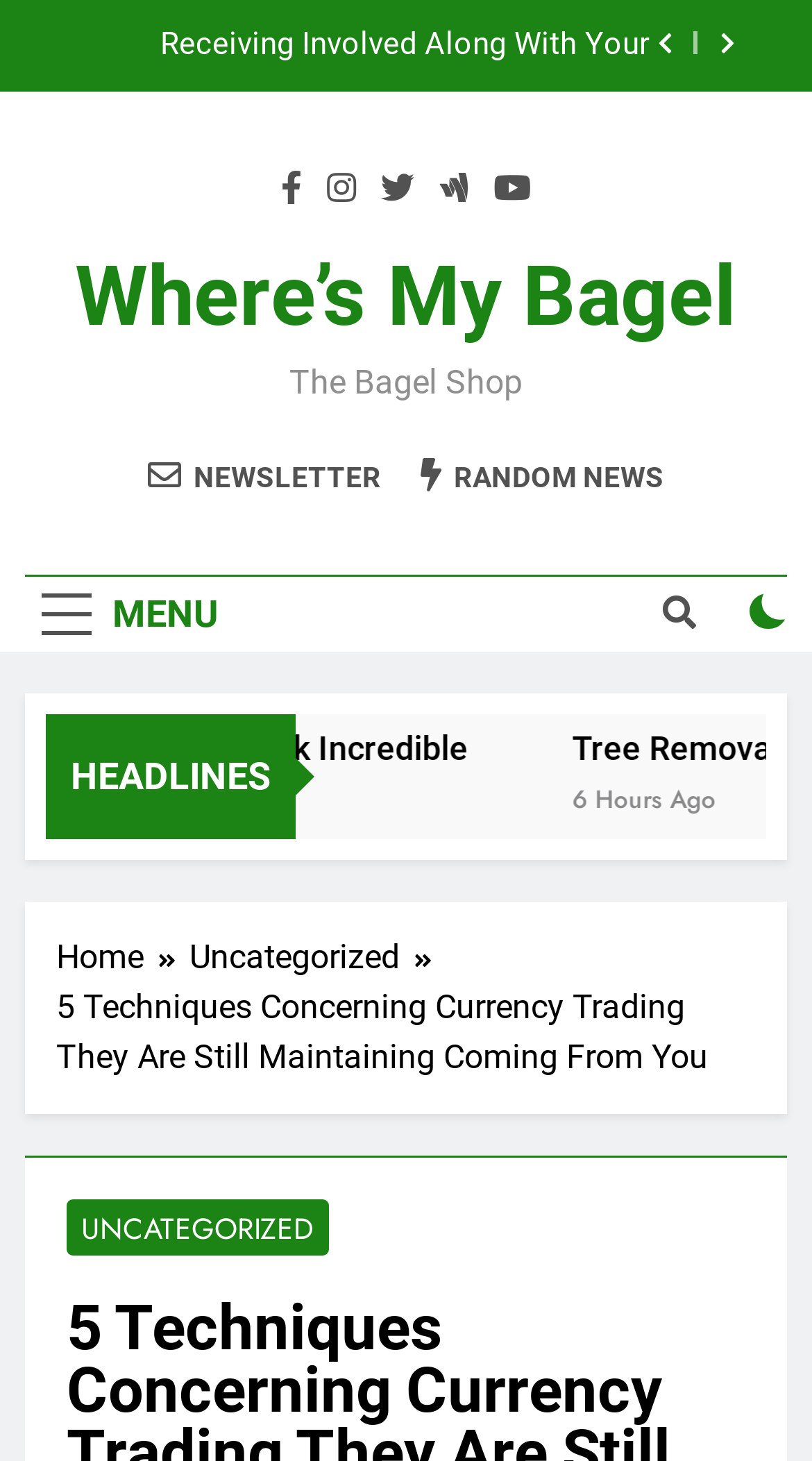Answer this question in one word or a short phrase: How many social media links are there?

5